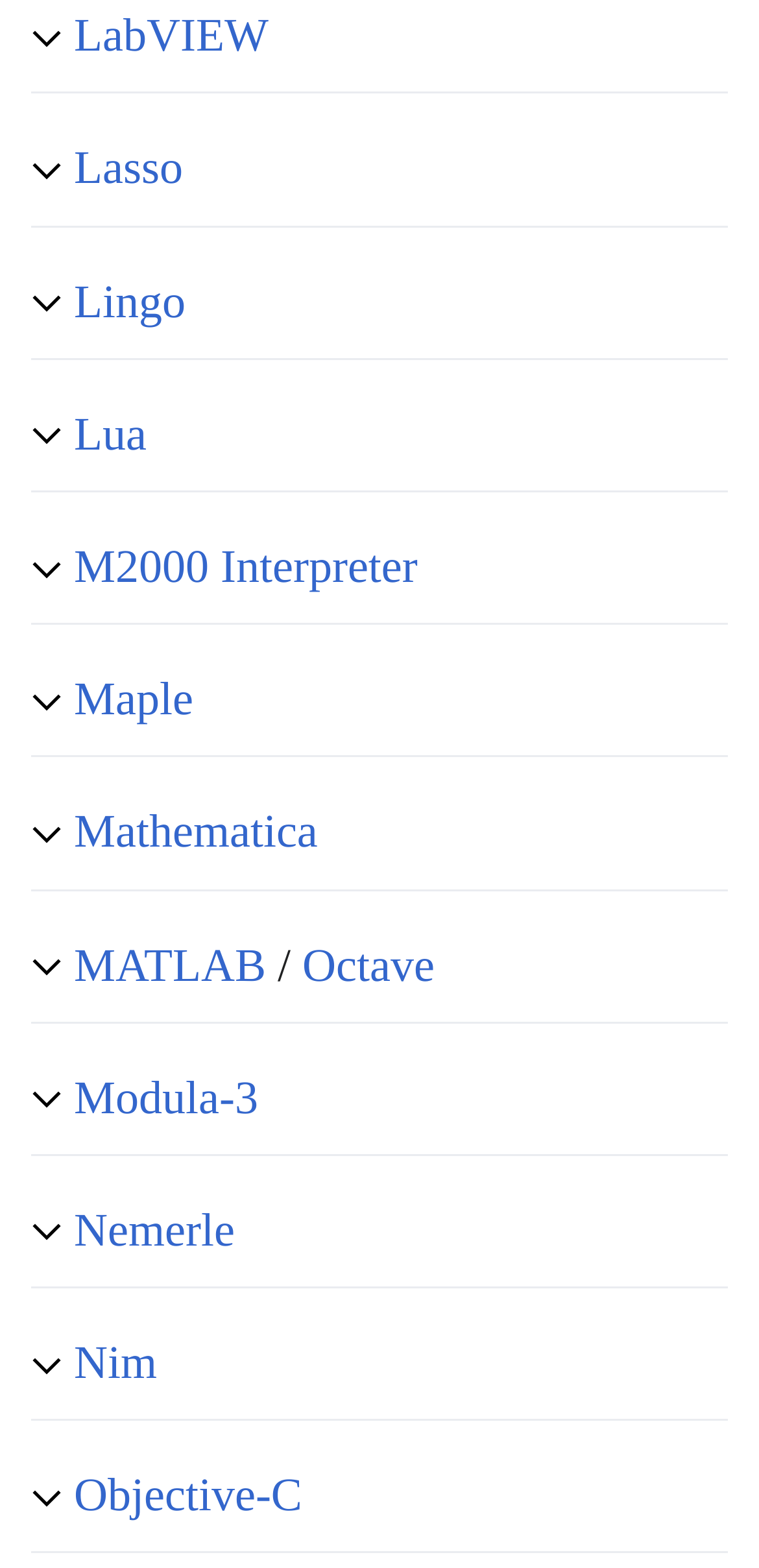What is the first programming language listed?
Respond to the question with a well-detailed and thorough answer.

I looked at the first heading on the webpage and found that it is 'LabVIEW'.